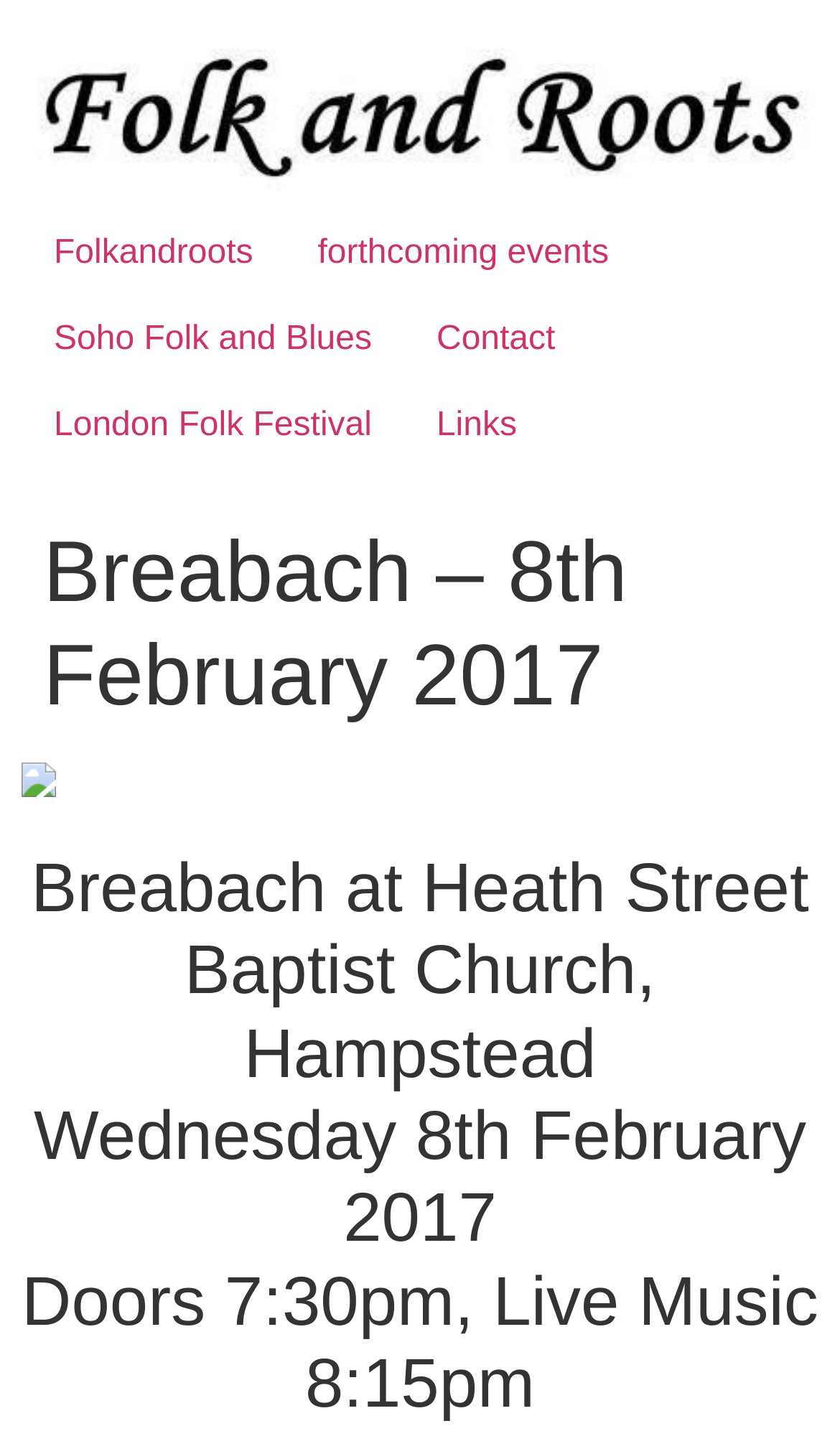What is the name of the band performing?
Please provide a full and detailed response to the question.

I found the name of the band performing by looking at the heading 'Breabach – 8th February 2017' which indicates that the band 'Breabach' is performing on this specific date.